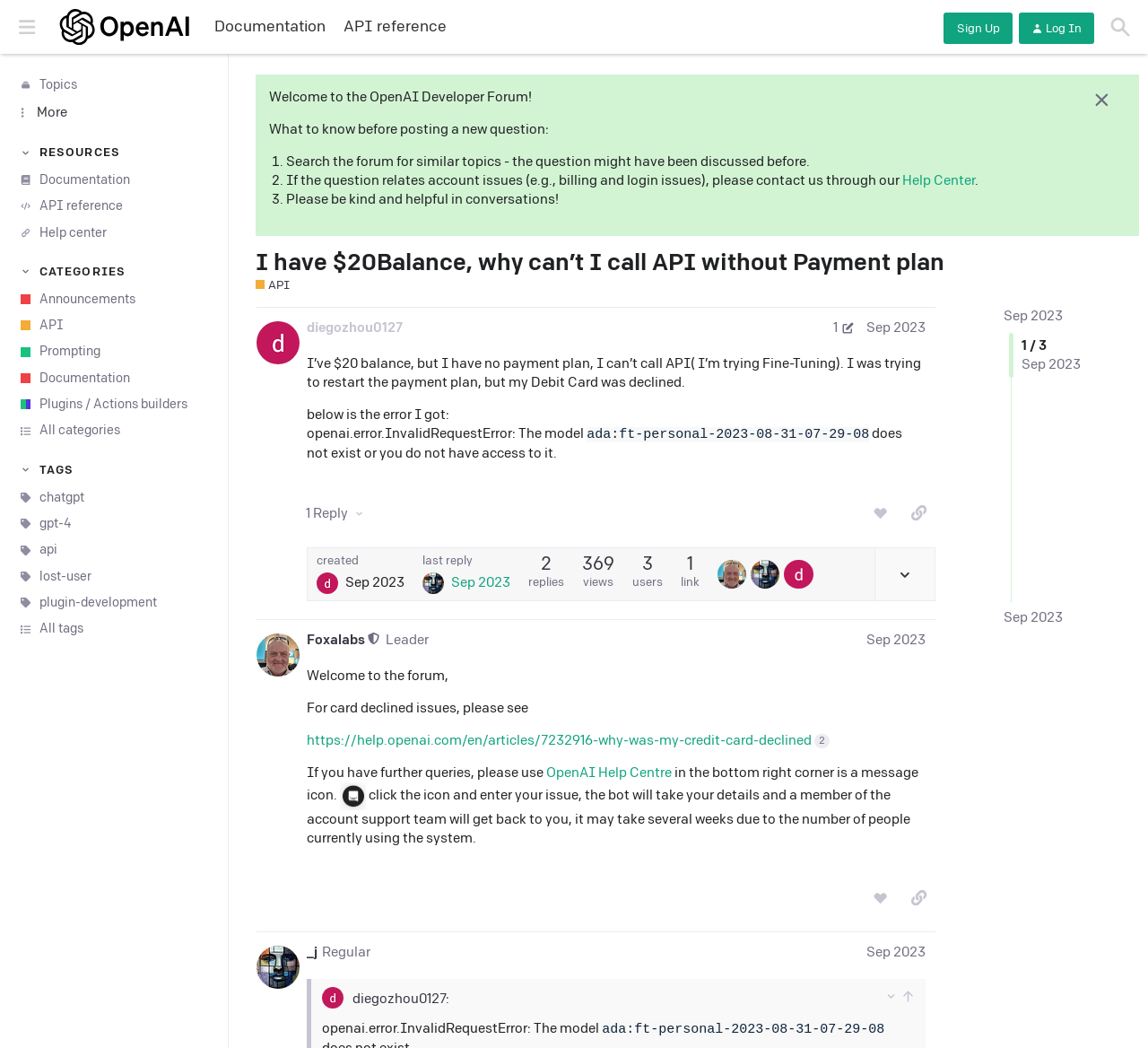Using the webpage screenshot and the element description medicare supplement plans, determine the bounding box coordinates. Specify the coordinates in the format (top-left x, top-left y, bottom-right x, bottom-right y) with values ranging from 0 to 1.

None